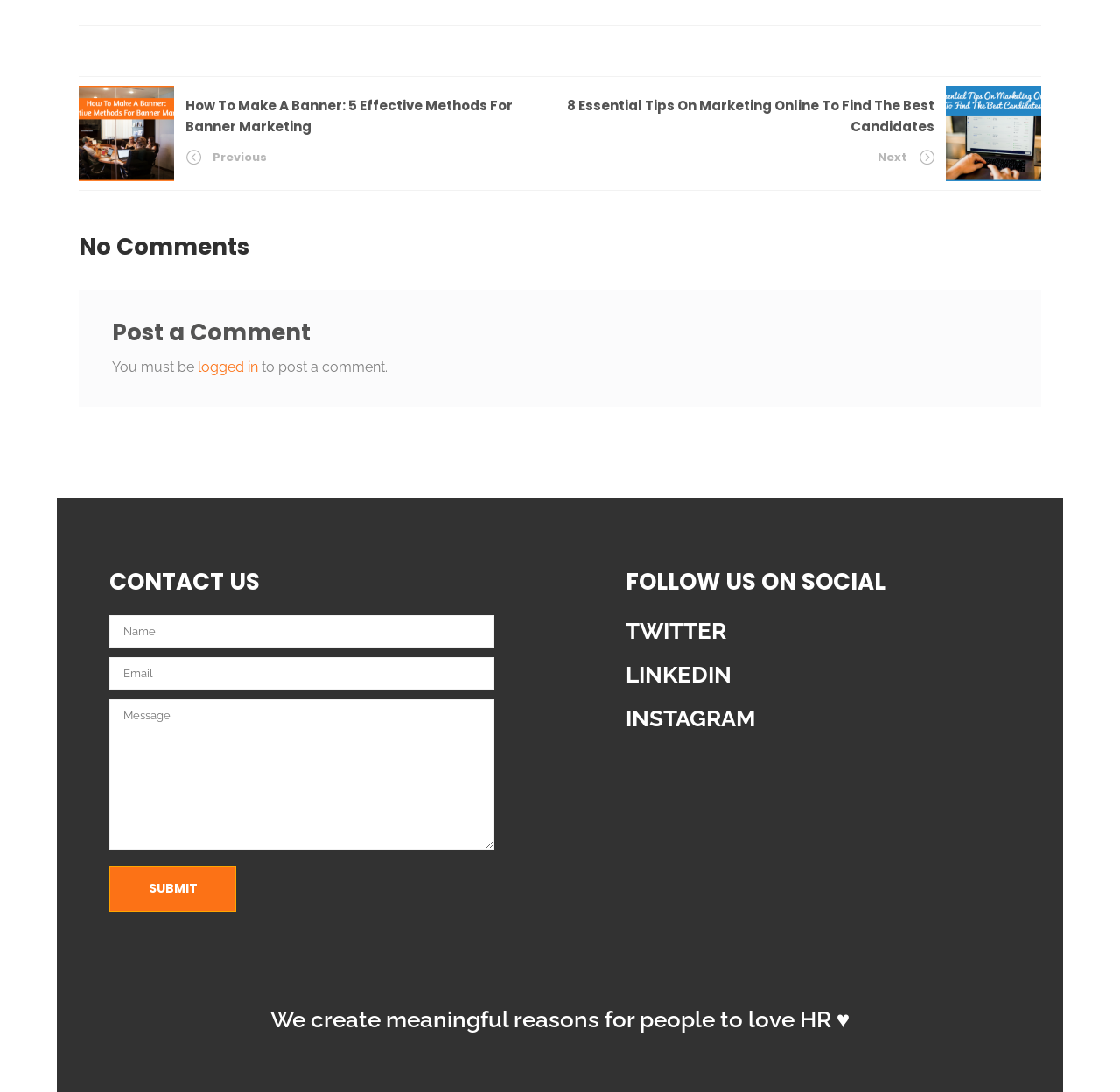Locate the bounding box coordinates of the item that should be clicked to fulfill the instruction: "Submit the contact form".

[0.098, 0.793, 0.211, 0.835]